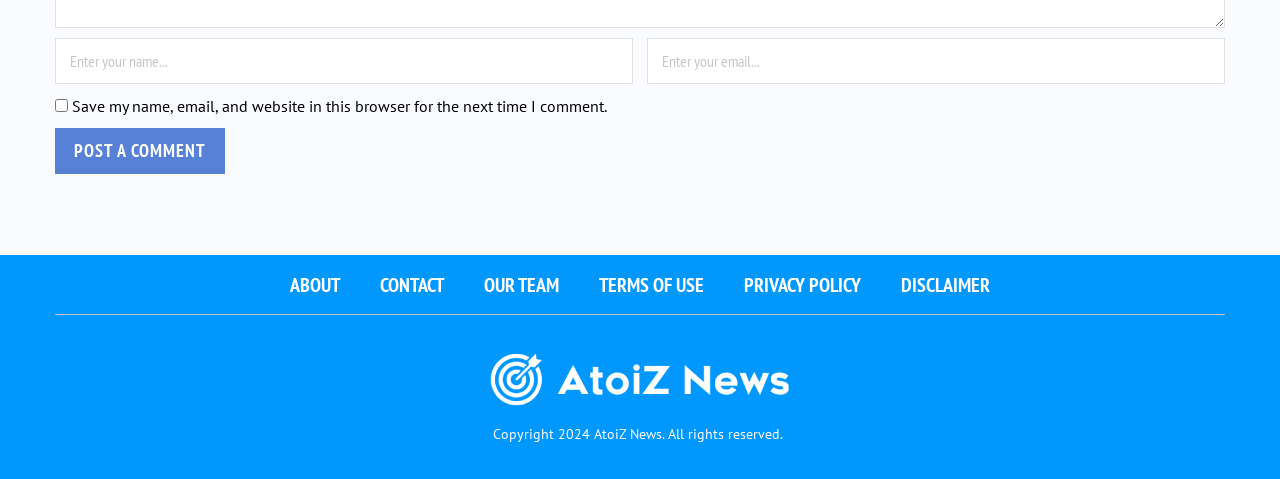Provide a one-word or short-phrase answer to the question:
What is the function of the checkbox?

Save comment info